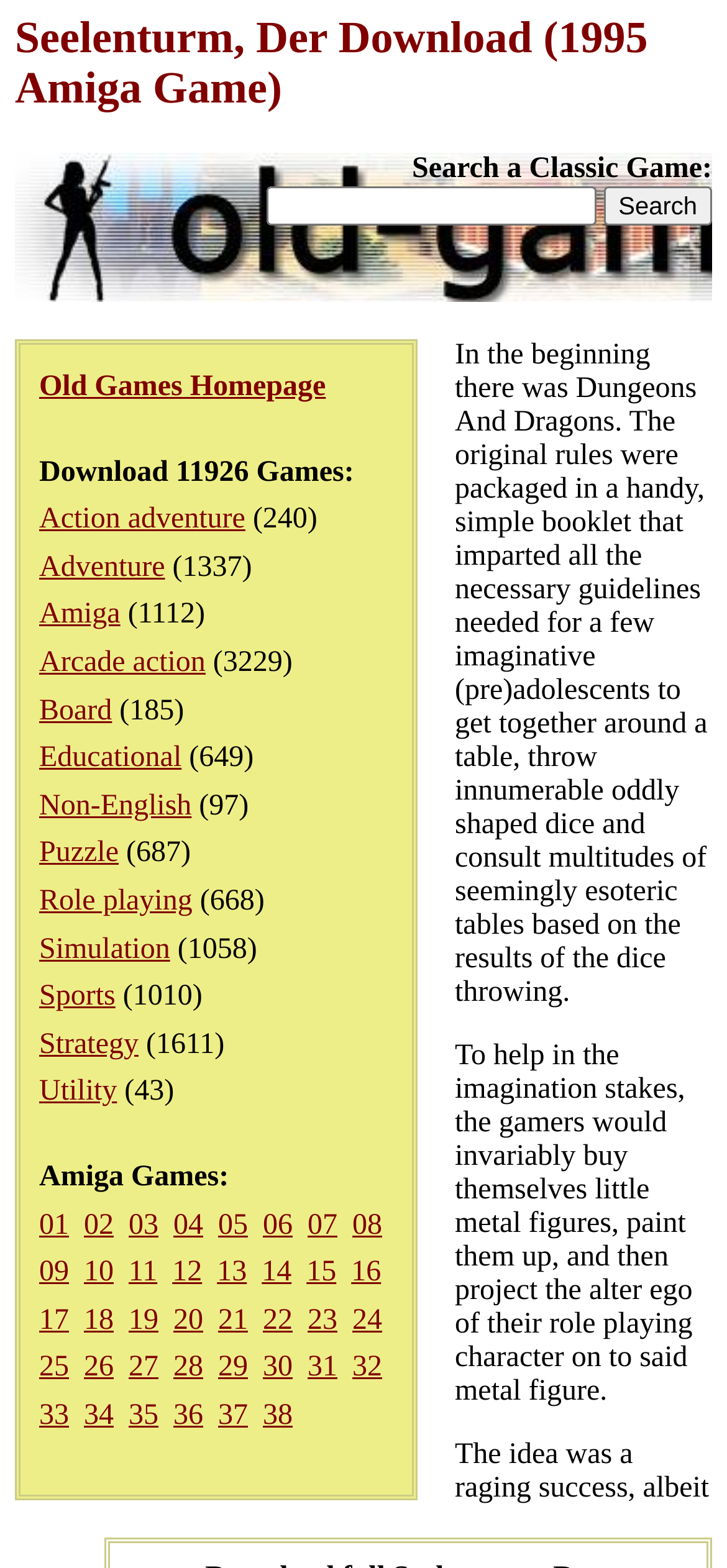How many pages of games are there?
Refer to the image and provide a detailed answer to the question.

I counted the number of links with page numbers, such as '01', '02', ..., '33'. There are 33 pages of games.